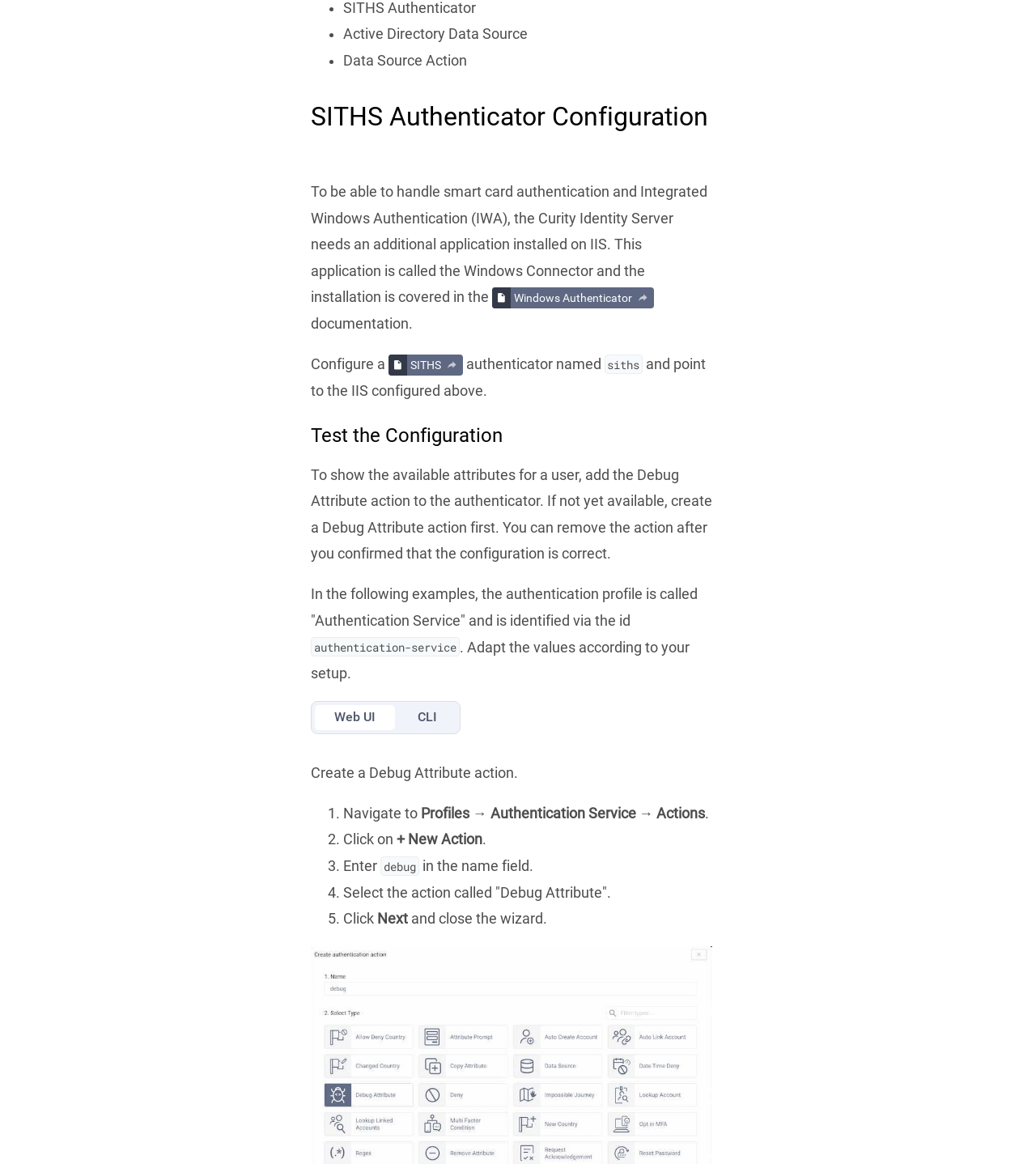What is the 'Deployment' section about?
Based on the visual, give a brief answer using one word or a short phrase.

Installing on various platforms